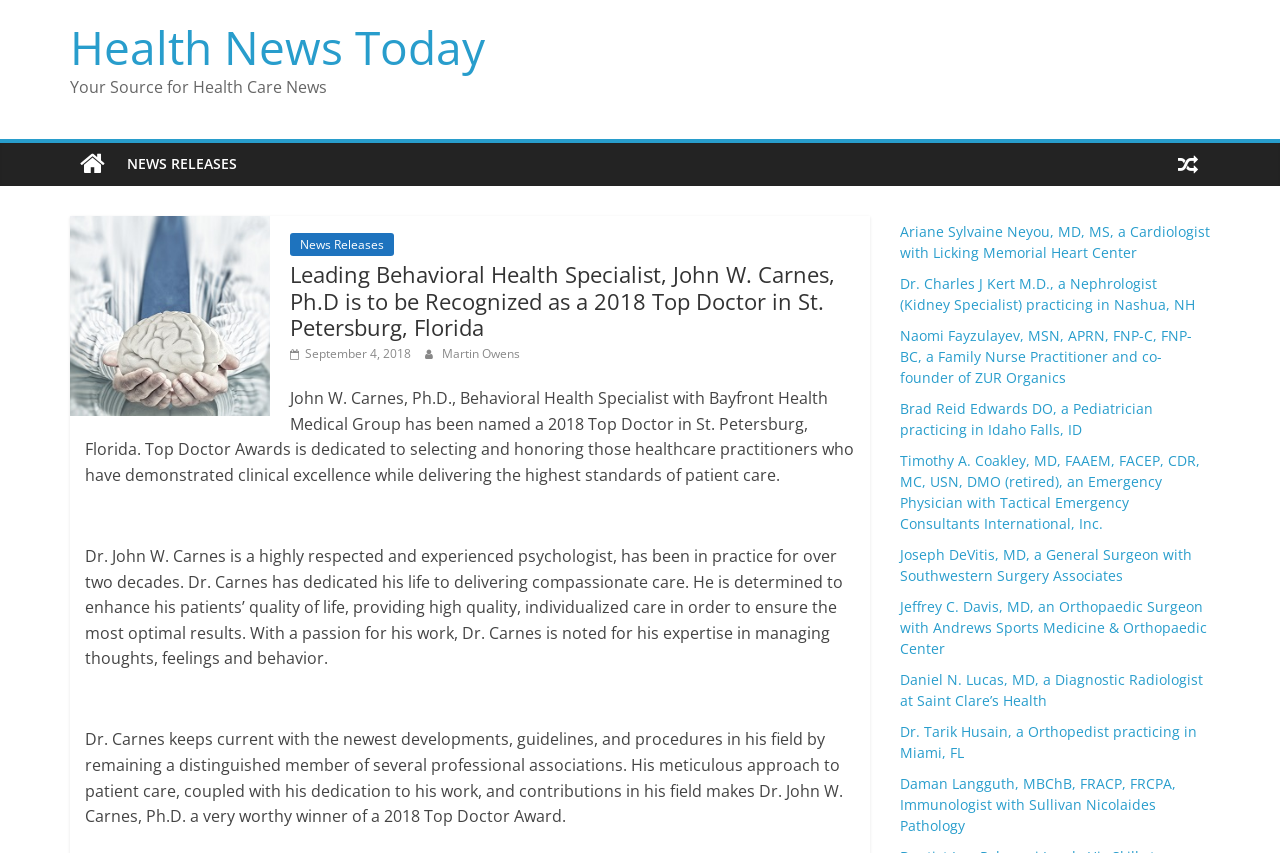Pinpoint the bounding box coordinates of the element you need to click to execute the following instruction: "View the profile of Martin Owens". The bounding box should be represented by four float numbers between 0 and 1, in the format [left, top, right, bottom].

[0.345, 0.405, 0.406, 0.425]